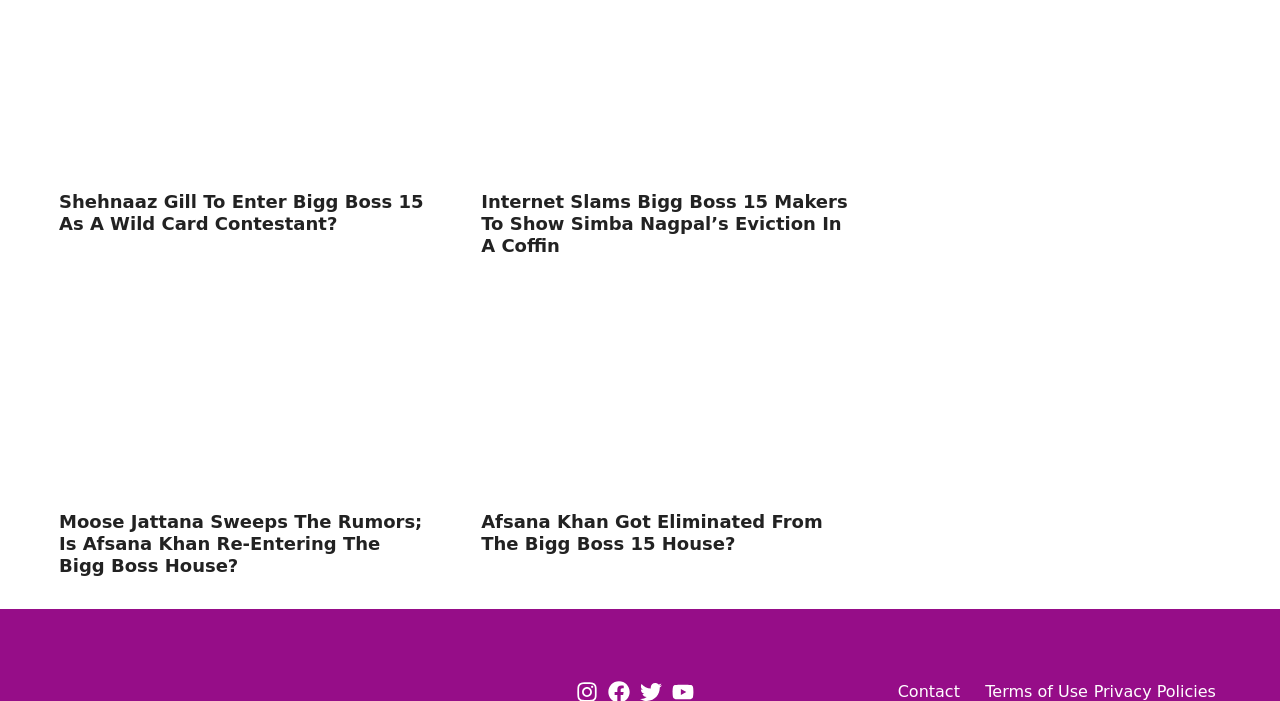Identify the bounding box coordinates for the element that needs to be clicked to fulfill this instruction: "view related posts". Provide the coordinates in the format of four float numbers between 0 and 1: [left, top, right, bottom].

[0.046, 0.092, 0.337, 0.122]